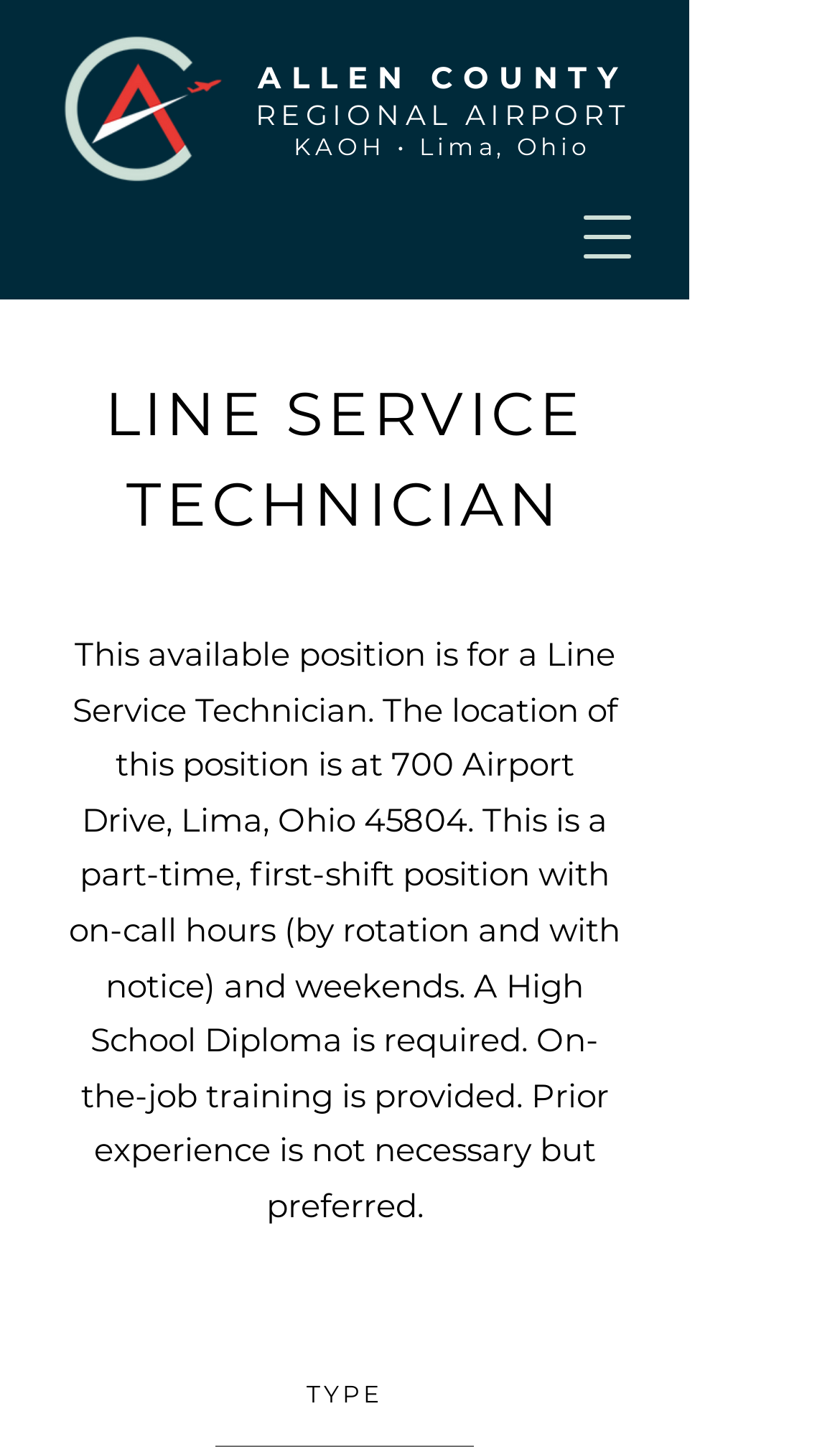Based on the visual content of the image, answer the question thoroughly: Is prior experience necessary for the Line Service Technician position?

I found the answer by reading the StaticText element that describes the position, which mentions 'Prior experience is not necessary but preferred.'